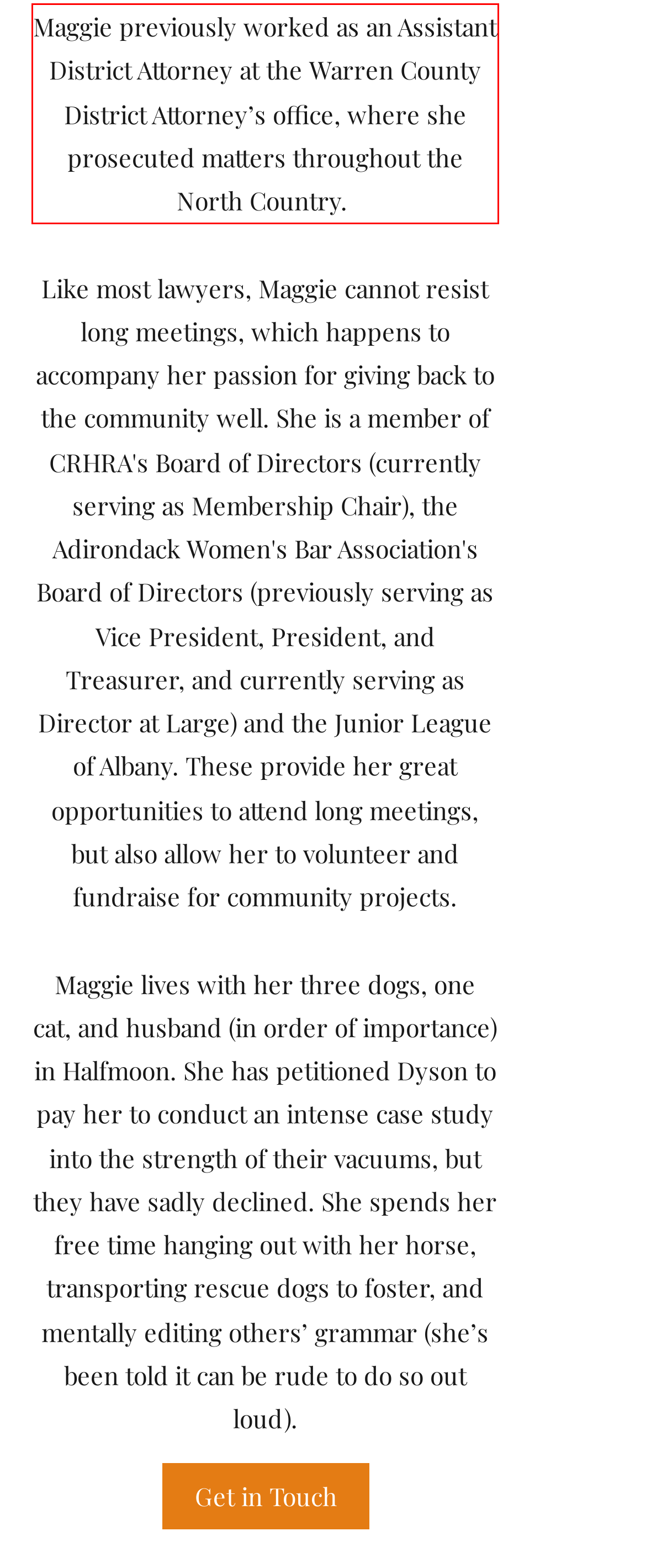With the given screenshot of a webpage, locate the red rectangle bounding box and extract the text content using OCR.

Maggie previously worked as an Assistant District Attorney at the Warren County District Attorney’s office, where she prosecuted matters throughout the North Country.